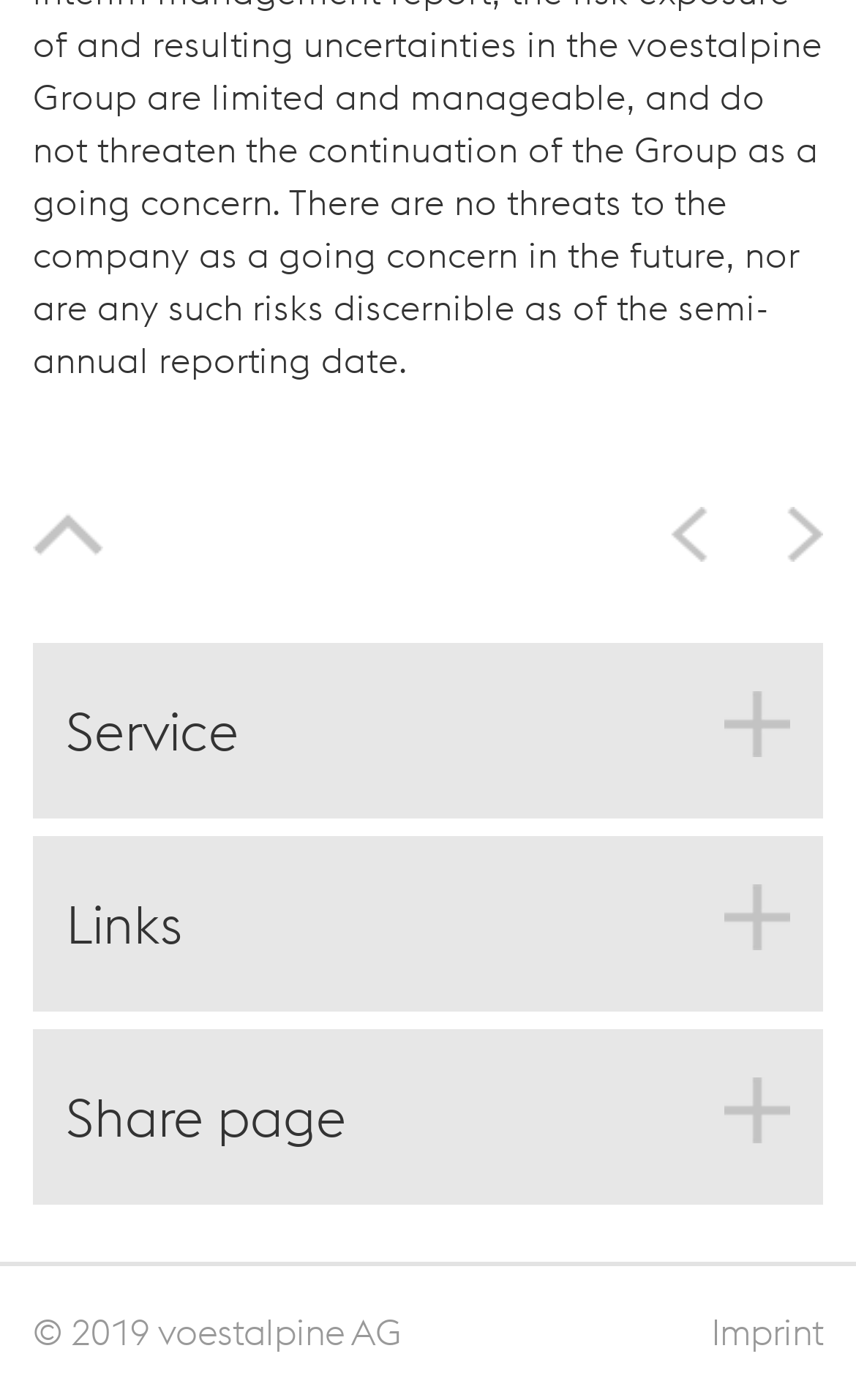Pinpoint the bounding box coordinates of the clickable element needed to complete the instruction: "view key figures". The coordinates should be provided as four float numbers between 0 and 1: [left, top, right, bottom].

[0.118, 0.723, 0.297, 0.751]